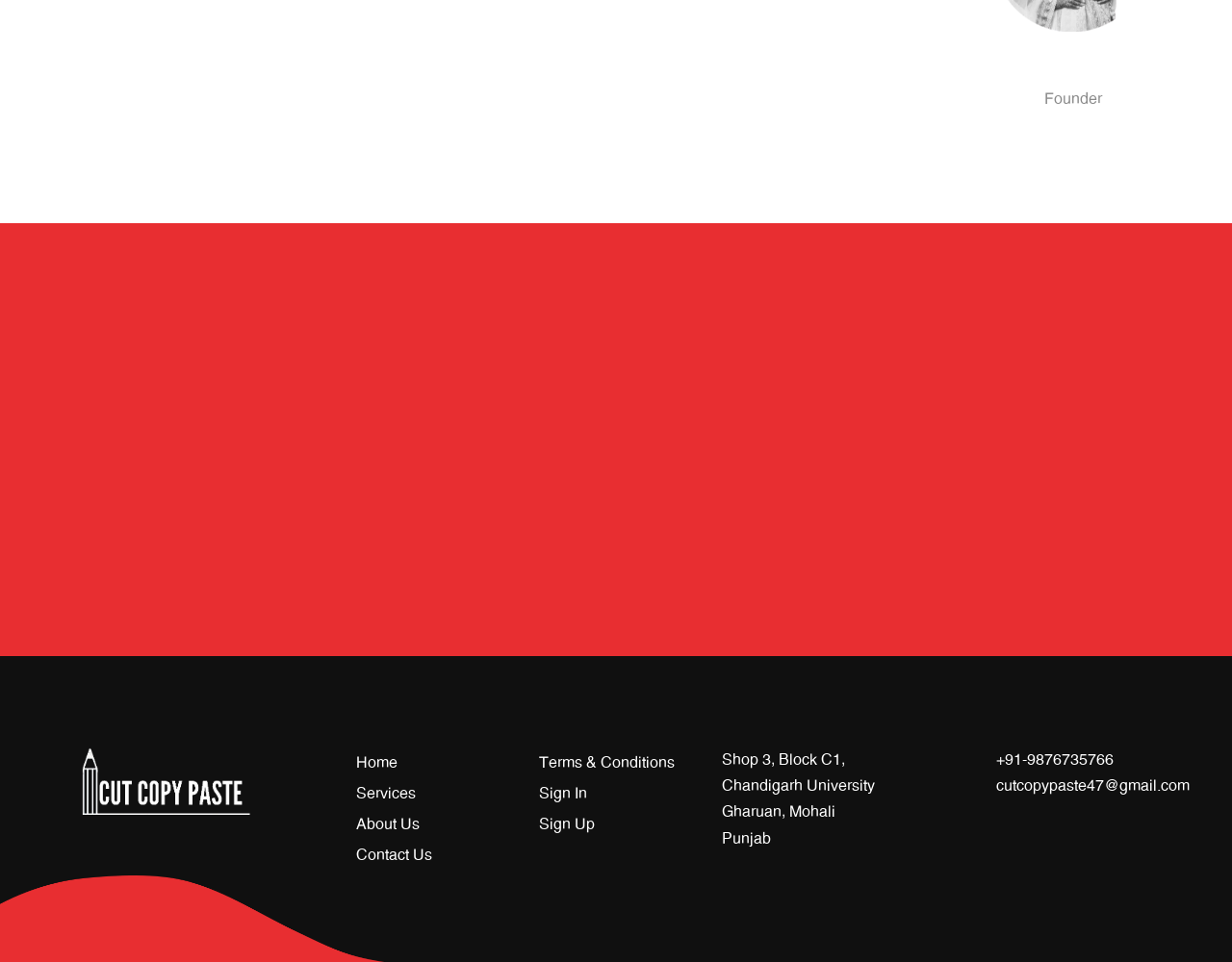Use a single word or phrase to answer the following:
What is the email address?

cutcopypaste47@gmail.com